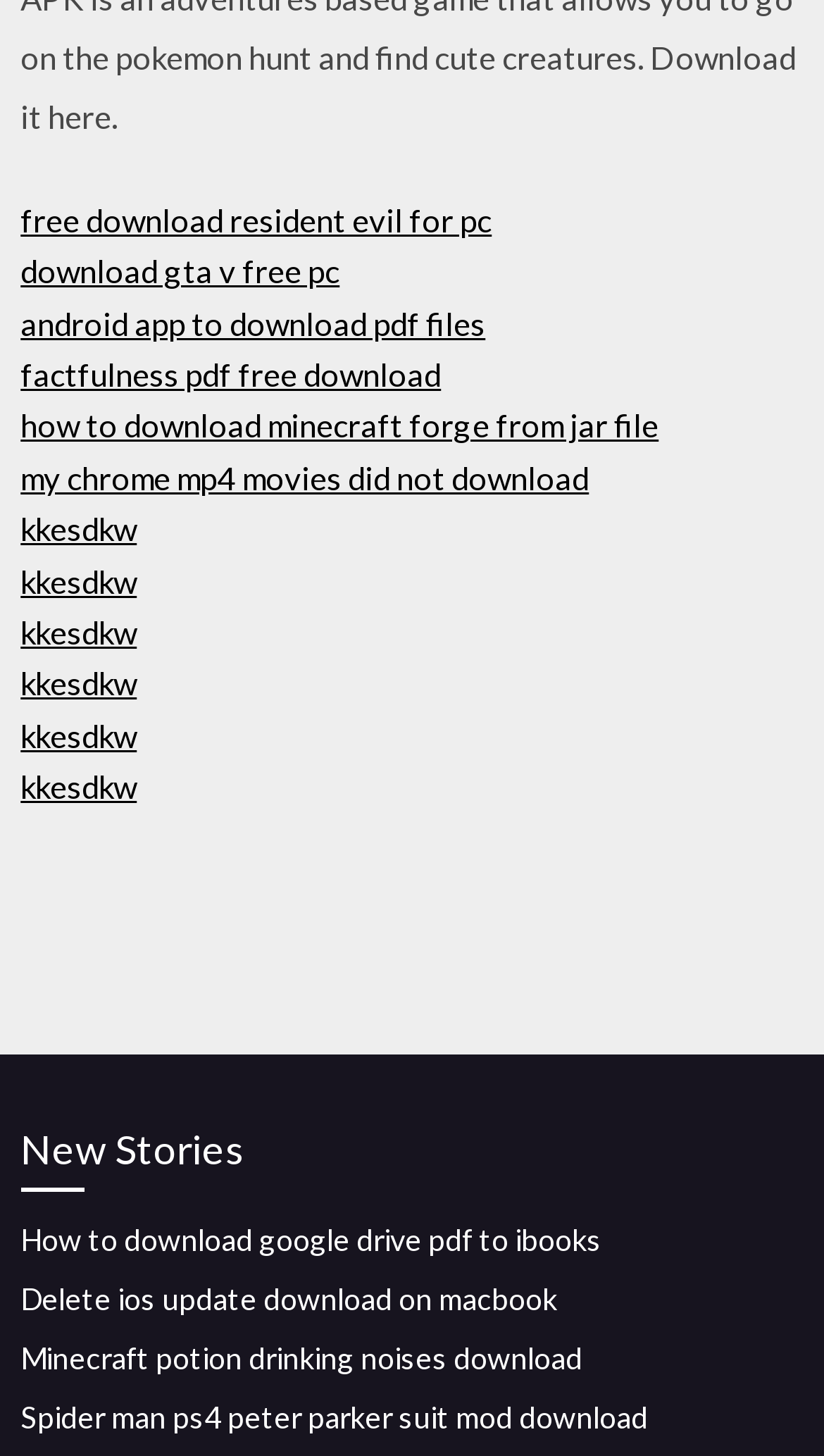Use a single word or phrase to answer this question: 
What is the function of the links with 'kkesdkw' text?

Unknown